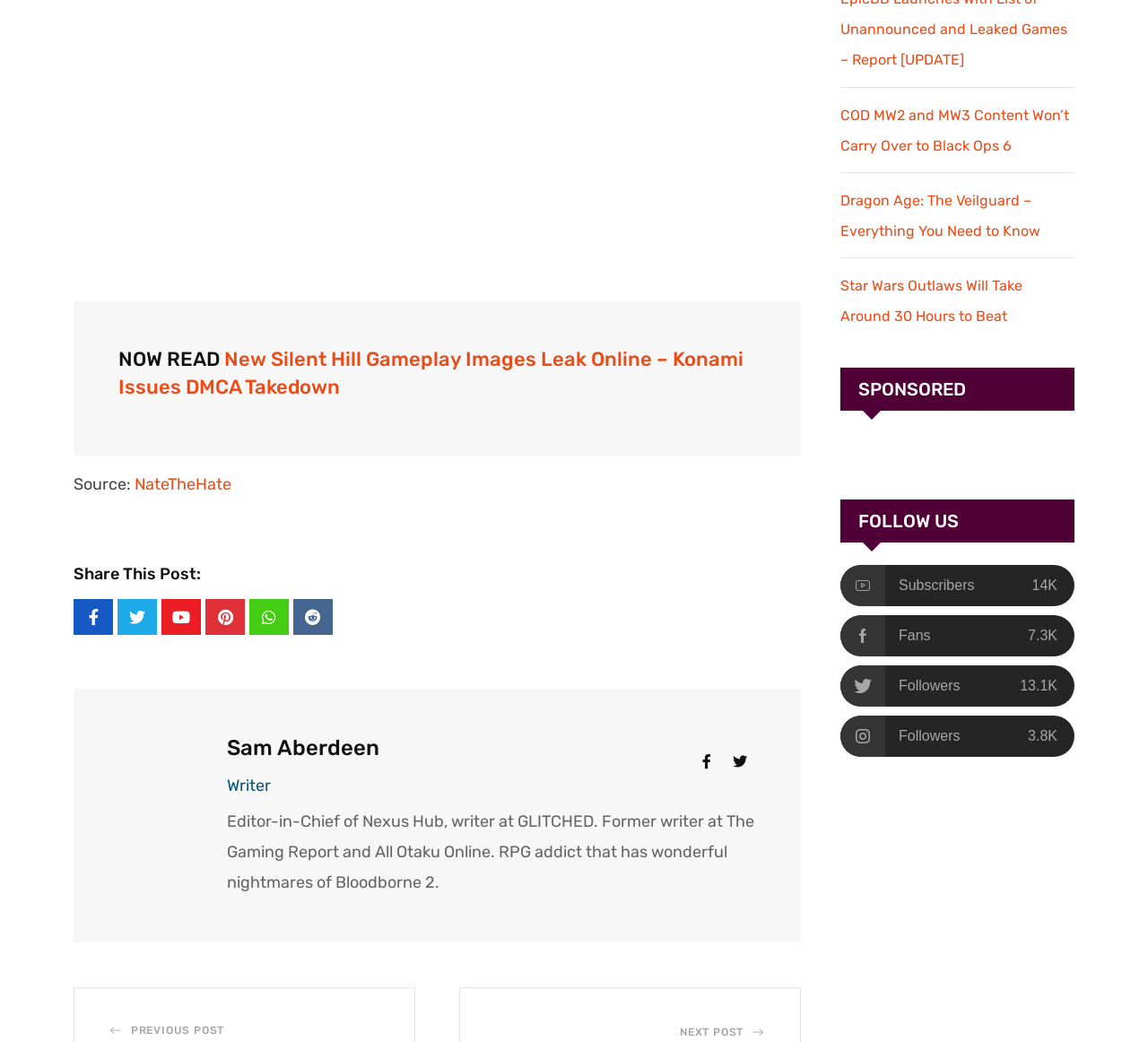Please identify the bounding box coordinates of the area that needs to be clicked to fulfill the following instruction: "Read the previous post."

[0.114, 0.979, 0.195, 0.999]